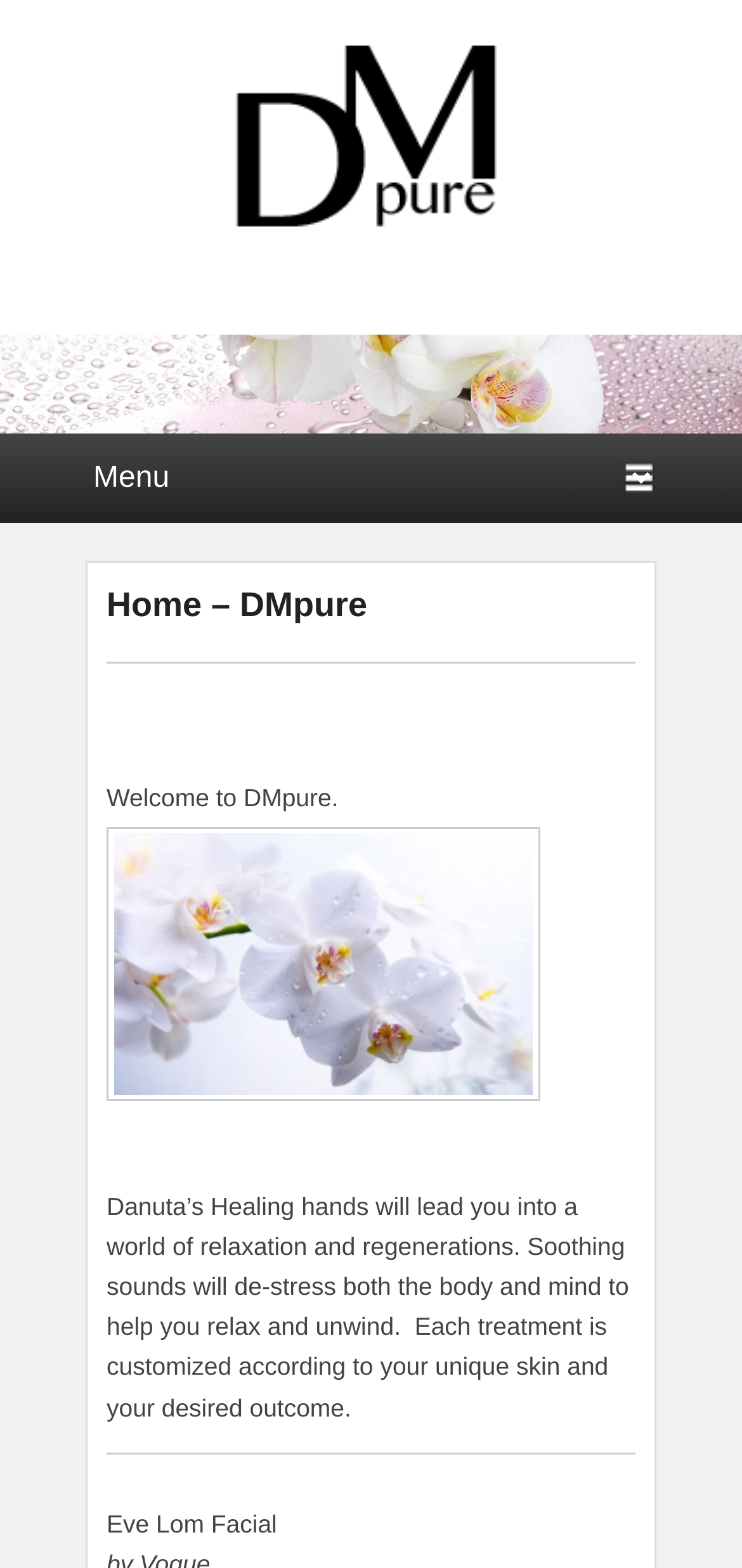Respond with a single word or phrase to the following question:
What is the name of the person who posted on 04/02/2015?

Robert